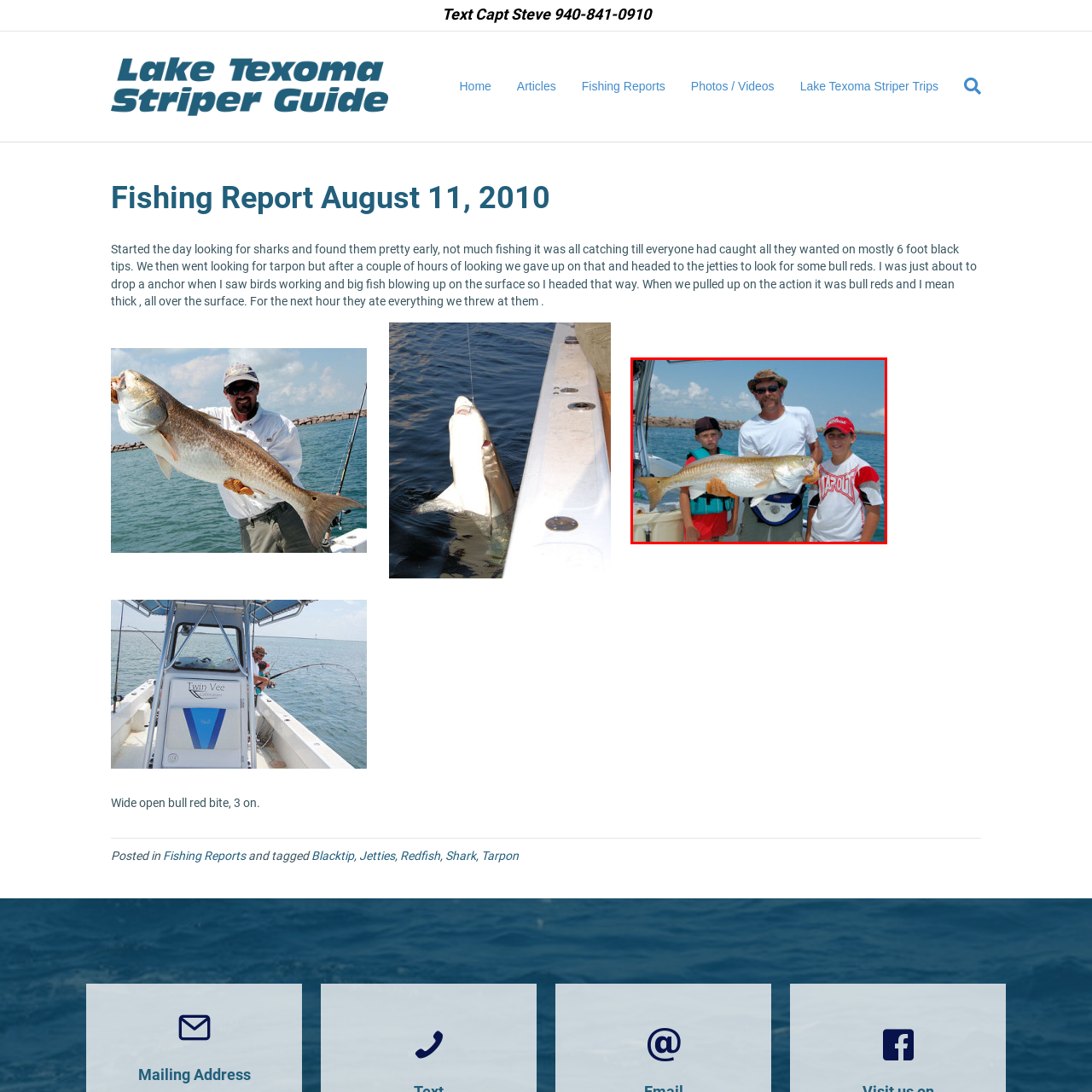Elaborate on the details of the image that is highlighted by the red boundary.

In this vibrant snapshot from a fishing trip, a proud man stands alongside two excited young boys, each beaming with joy after a successful catch. The man, wearing a sun hat and sunglasses, holds up a large bull redfish, showcasing the fruits of their fishing adventure. The backdrop features glistening turquoise waters and a clear blue sky dotted with fluffy clouds, setting a perfect scene for a day on Lake Texoma. The boys, one in a blue life vest and the other in a red cap and shirt, look thrilled beside him, exemplifying the joy of fishing and creating lasting memories together.